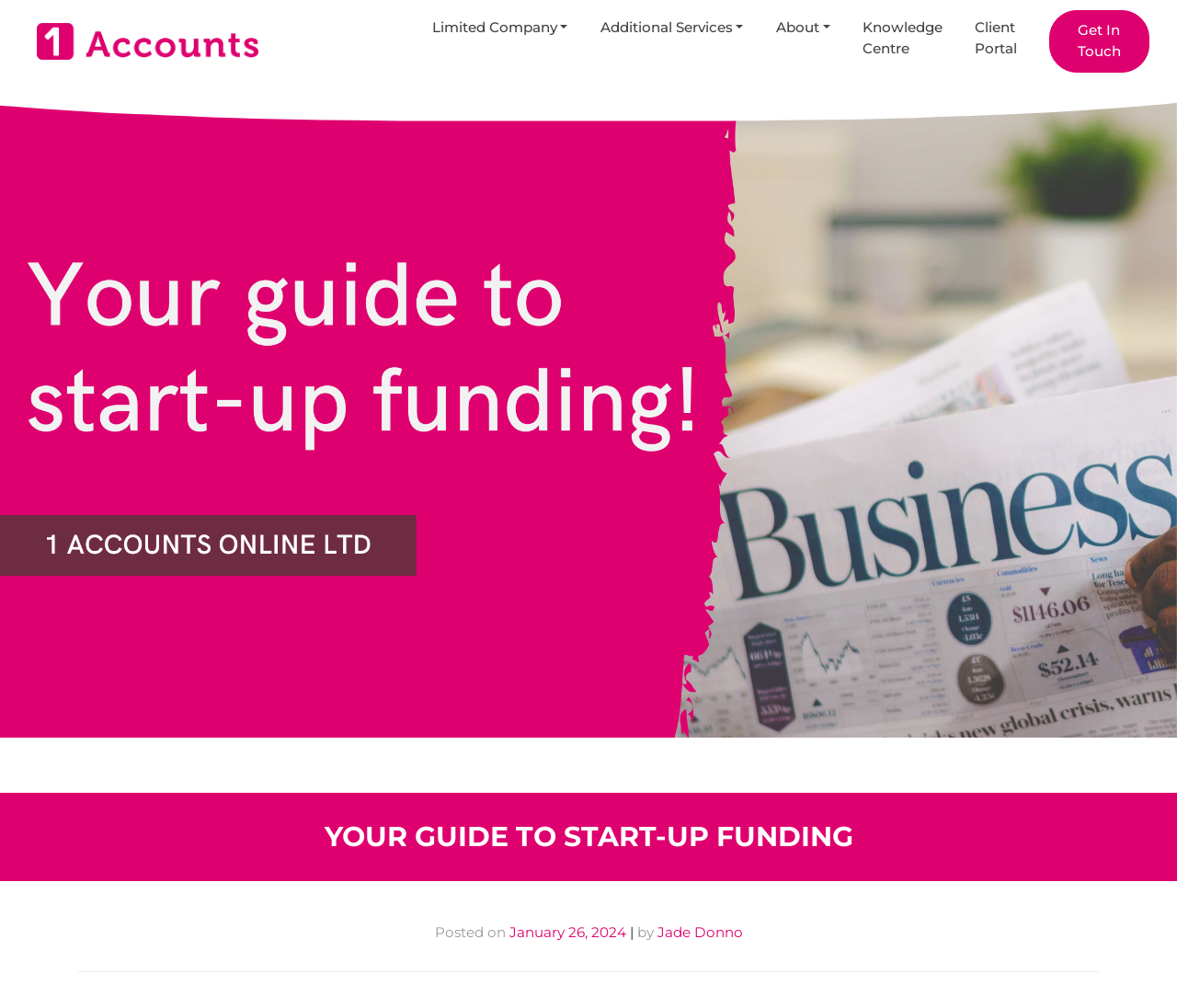Kindly determine the bounding box coordinates for the clickable area to achieve the given instruction: "Check the date of the post".

[0.432, 0.916, 0.532, 0.934]